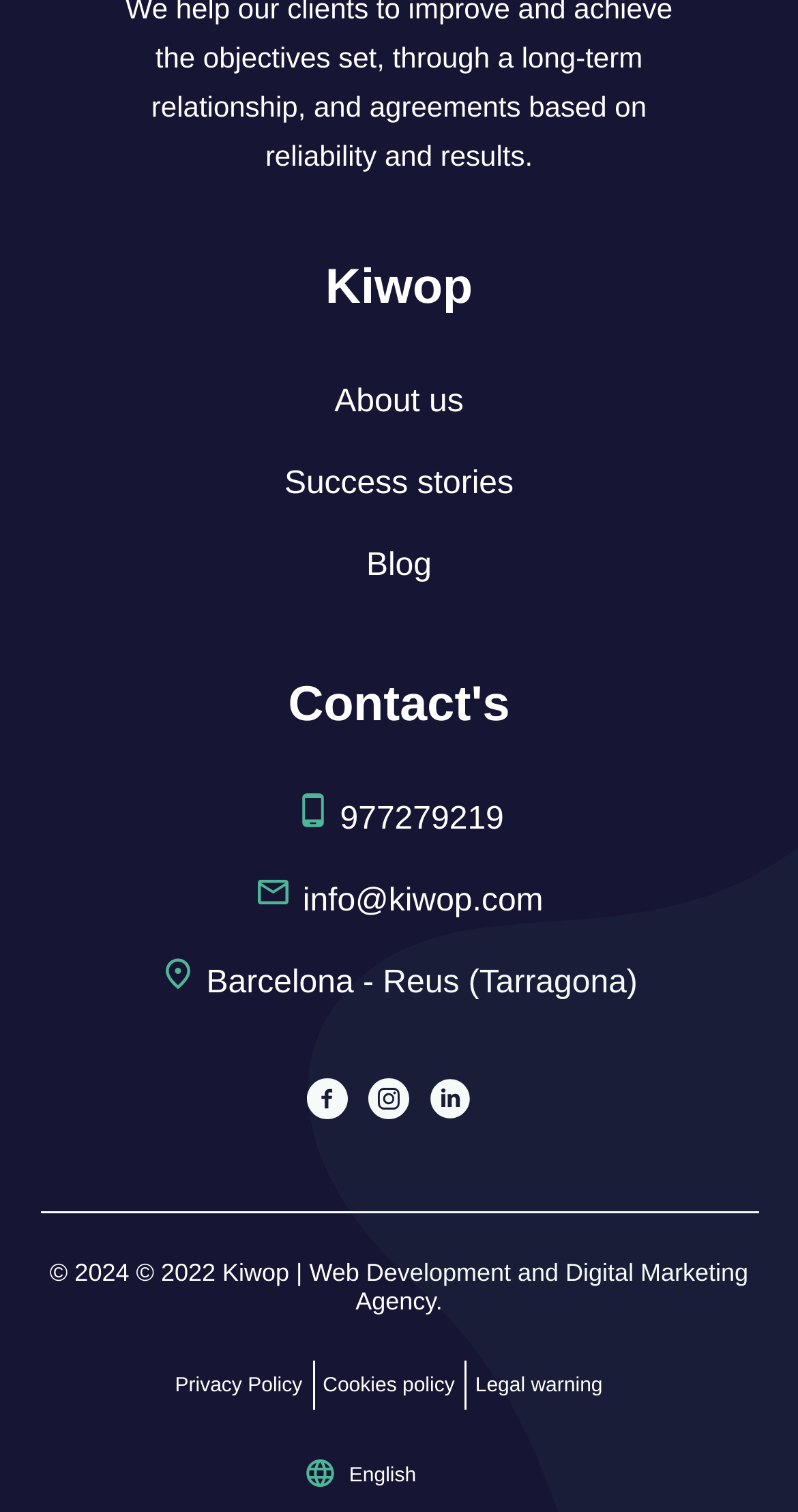How many language options are available?
Answer the question based on the image using a single word or a brief phrase.

3